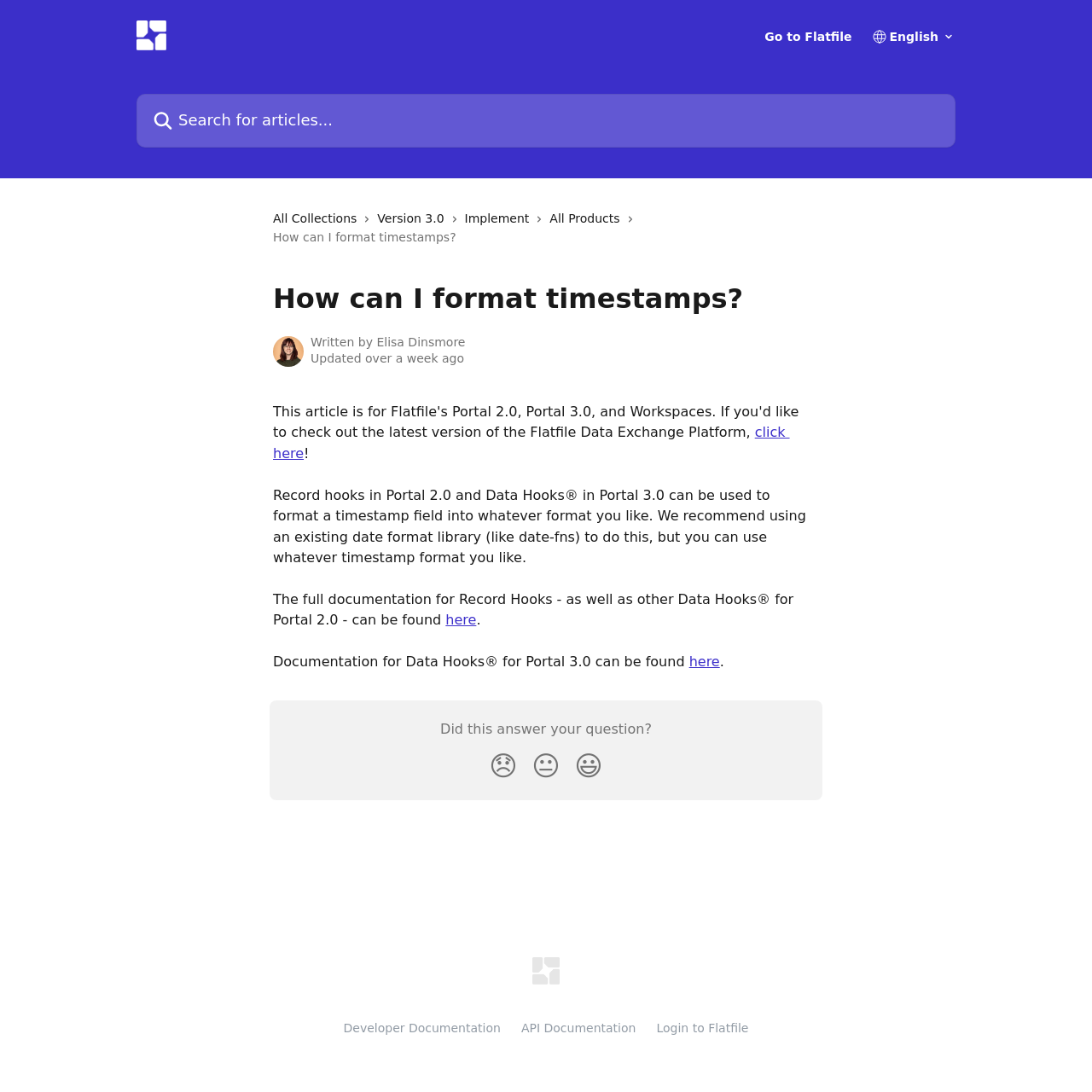What is the reaction button with a smiling face?
Please provide a comprehensive answer to the question based on the webpage screenshot.

The reaction button with a smiling face is a button element with the text '😃' and it is labeled as 'Smiley Reaction'.